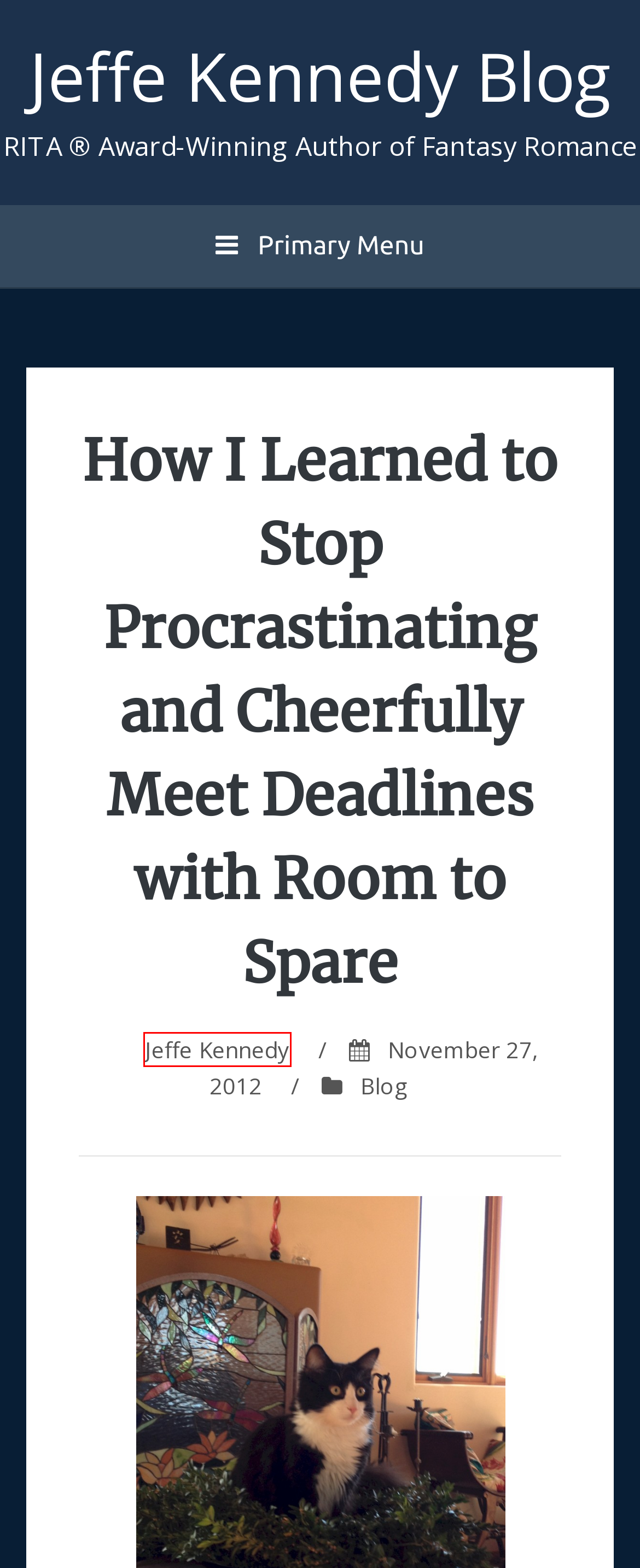You are presented with a screenshot of a webpage containing a red bounding box around a particular UI element. Select the best webpage description that matches the new webpage after clicking the element within the bounding box. Here are the candidates:
A. habits – Jeffe Kennedy Blog
B. Sunrises, Serendipity and a Tease – Jeffe Kennedy Blog
C. Blog Tool, Publishing Platform, and CMS – WordPress.org
D. Jeffe Kennedy – Jeffe Kennedy Blog
E. Blog – Jeffe Kennedy Blog
F. rituals – Jeffe Kennedy Blog
G. Some Do’s and Don’ts of Writing Leftovers – Jeffe Kennedy Blog
H. creativity – Jeffe Kennedy Blog

D